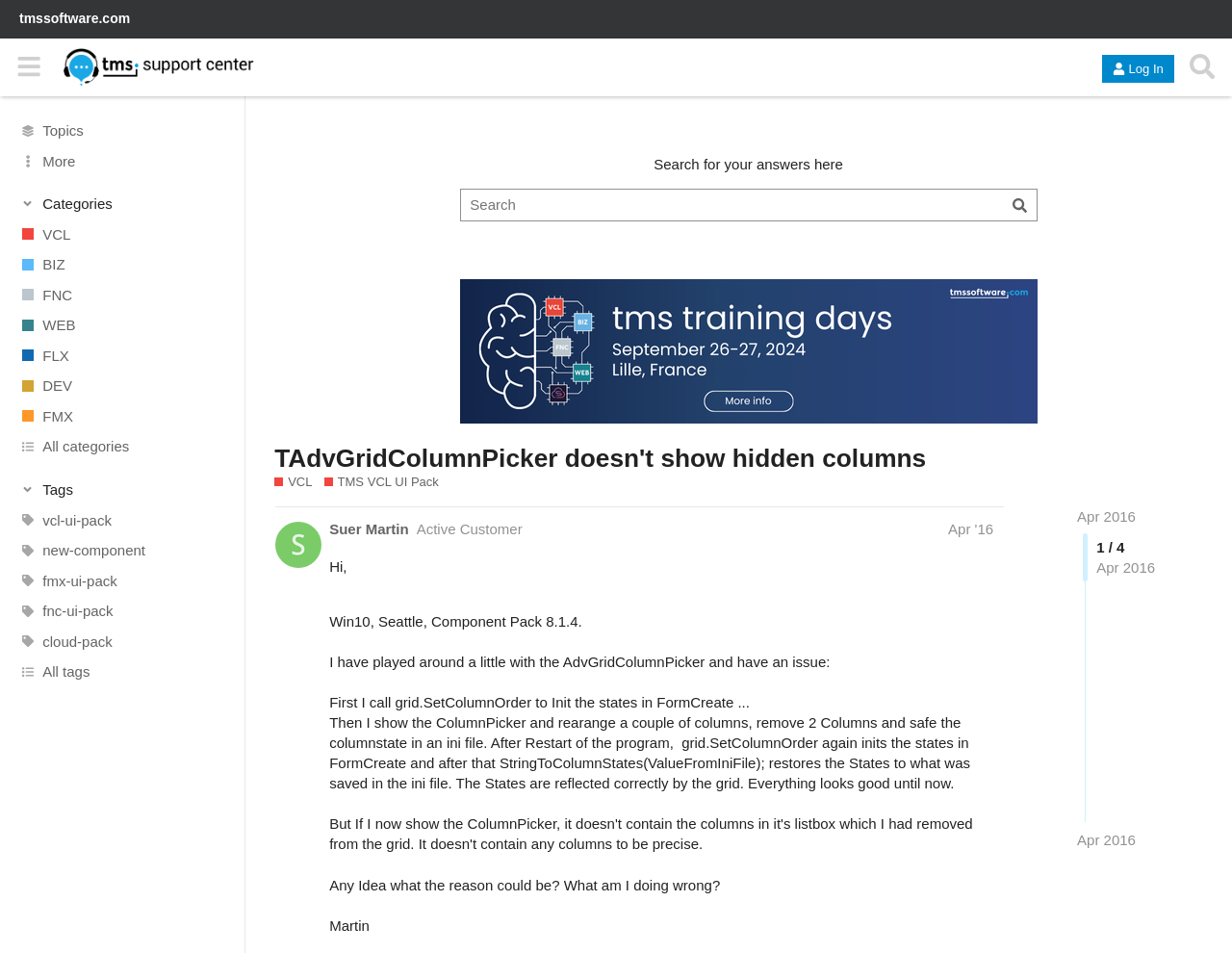Provide an in-depth caption for the webpage.

This webpage is a support center page for TMS VCL UI Pack, a bundle of VCL UI controls for modern Windows application development. At the top, there is a header section with a logo, a link to the TMS Support Center, and a search bar. Below the header, there are several links to different categories, including VCL, BIZ, FNC, WEB, FLX, DEV, and FMX, as well as a link to "All categories". 

On the left side, there is a sidebar with buttons to hide or show the sidebar, log in, and search. The sidebar also contains links to various topics, including VCL UI Pack, new components, and cloud pack, as well as a section for tags.

The main content of the page is a discussion thread about an issue with the AdvGridColumnPicker not showing hidden columns. The thread starts with a question from a user, Suer Martin, who describes the problem they are experiencing and asks for help. The user's question is followed by a series of static text elements that contain the details of the issue.

At the top of the discussion thread, there is a heading that summarizes the topic of the thread. Below the heading, there are links to the user's profile and the date the question was posted. The thread also contains a pagination section at the bottom, indicating that there are multiple pages of responses to the question.